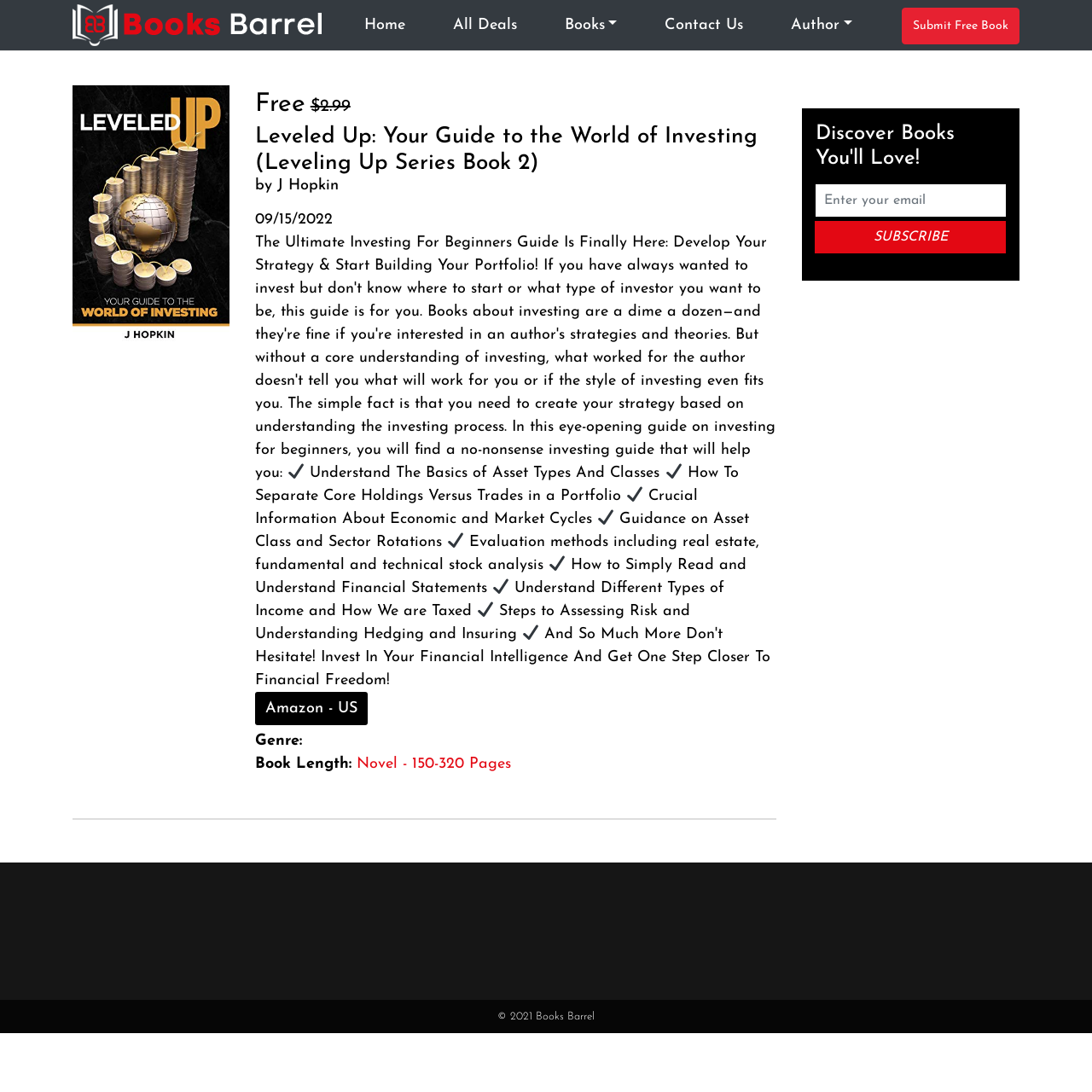Please identify the bounding box coordinates of where to click in order to follow the instruction: "View book details on Amazon".

[0.233, 0.634, 0.337, 0.664]